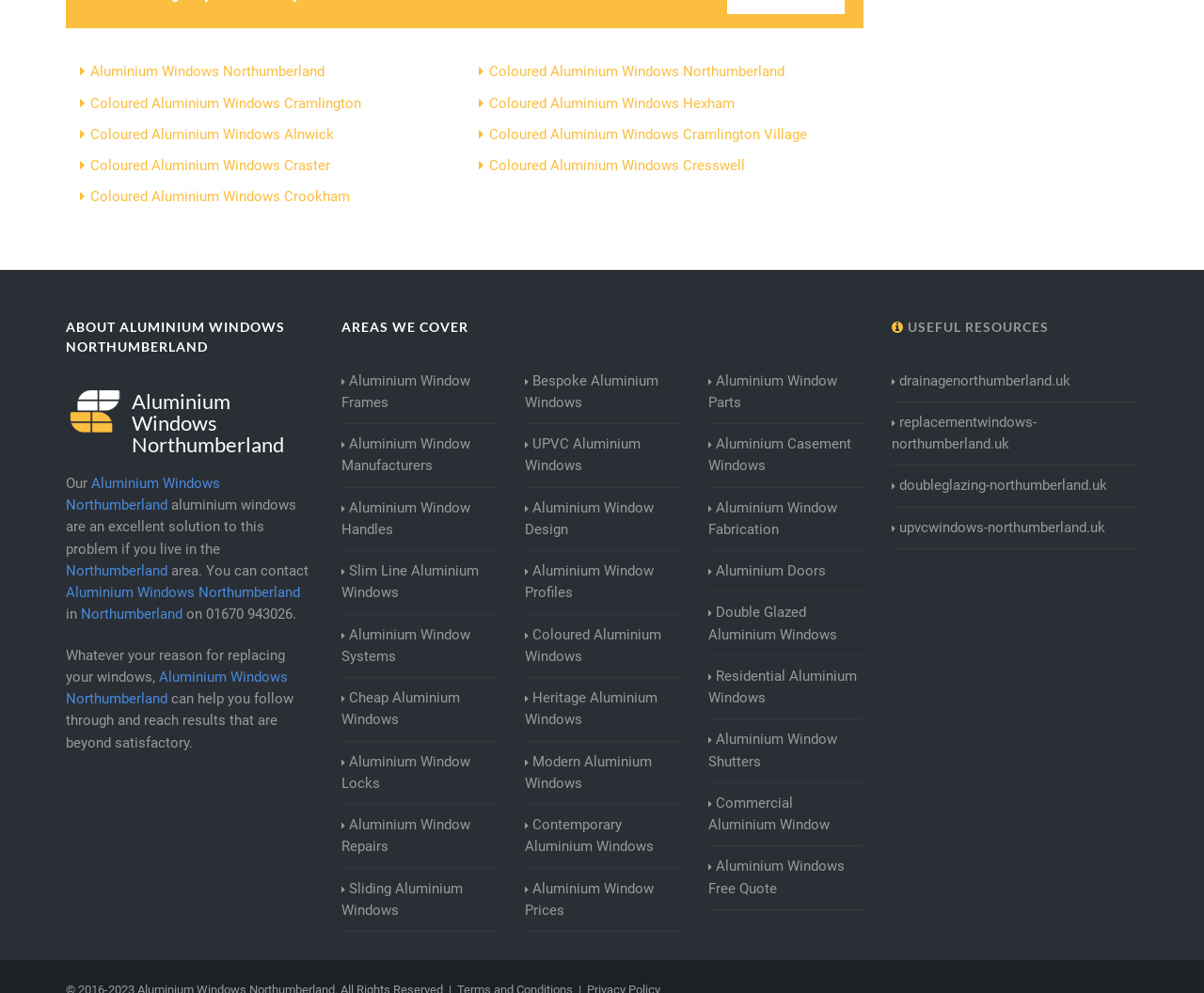Provide the bounding box coordinates of the HTML element this sentence describes: "Slim Line Aluminium Windows". The bounding box coordinates consist of four float numbers between 0 and 1, i.e., [left, top, right, bottom].

[0.283, 0.565, 0.412, 0.609]